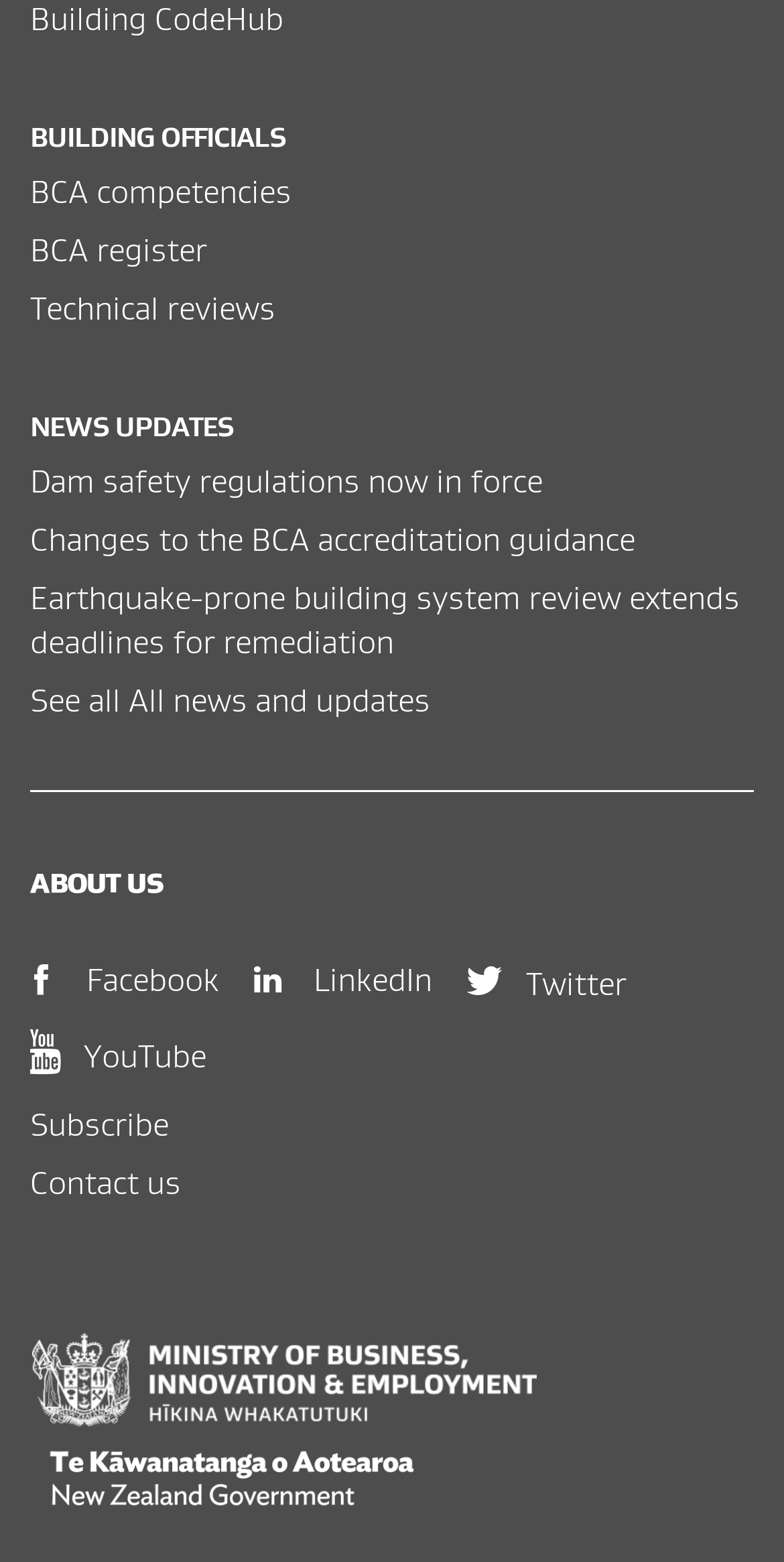Determine the bounding box coordinates of the clickable element to complete this instruction: "Read news about Dam safety regulations". Provide the coordinates in the format of four float numbers between 0 and 1, [left, top, right, bottom].

[0.038, 0.293, 0.962, 0.322]